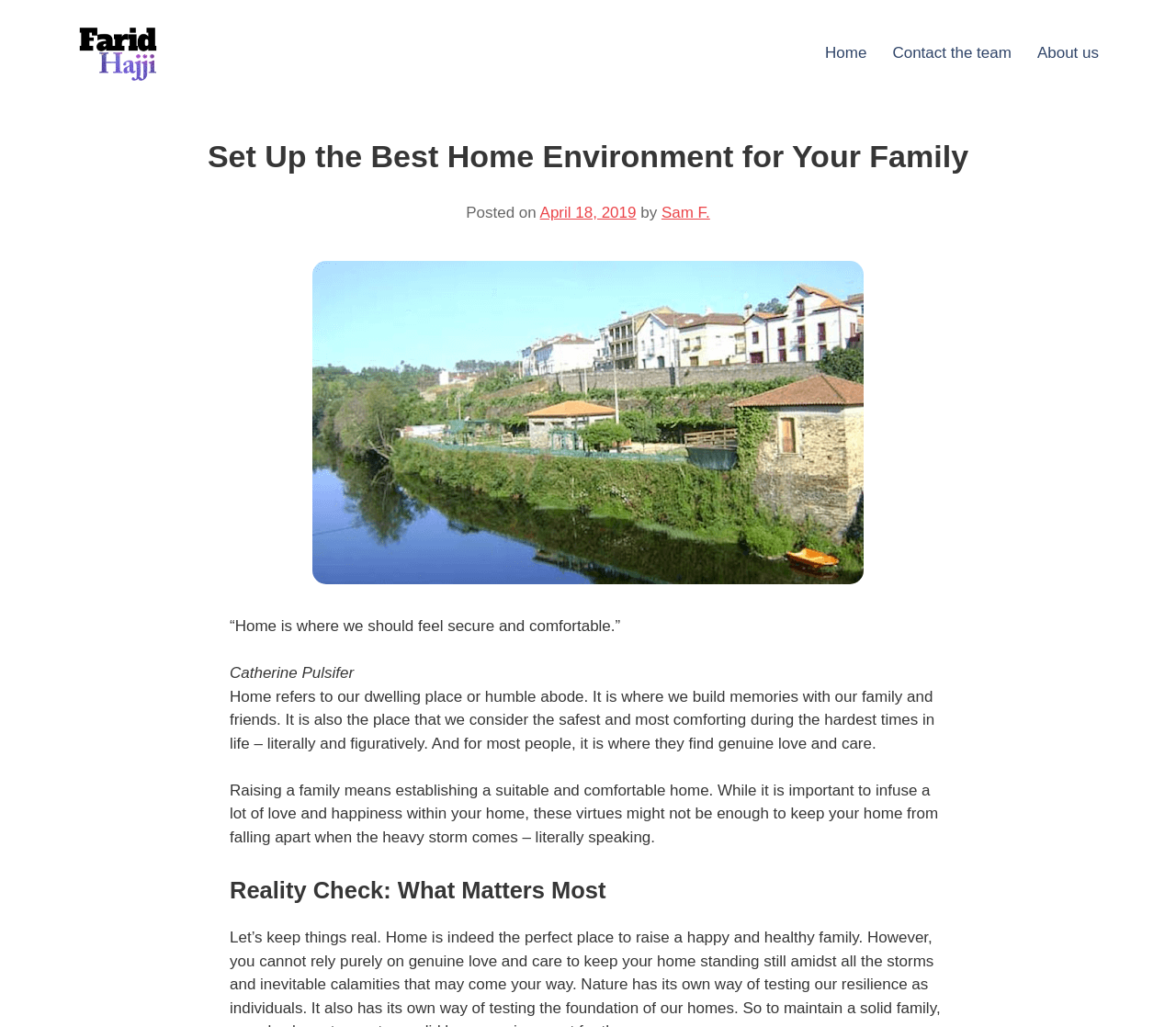Can you extract the headline from the webpage for me?

Set Up the Best Home Environment for Your Family